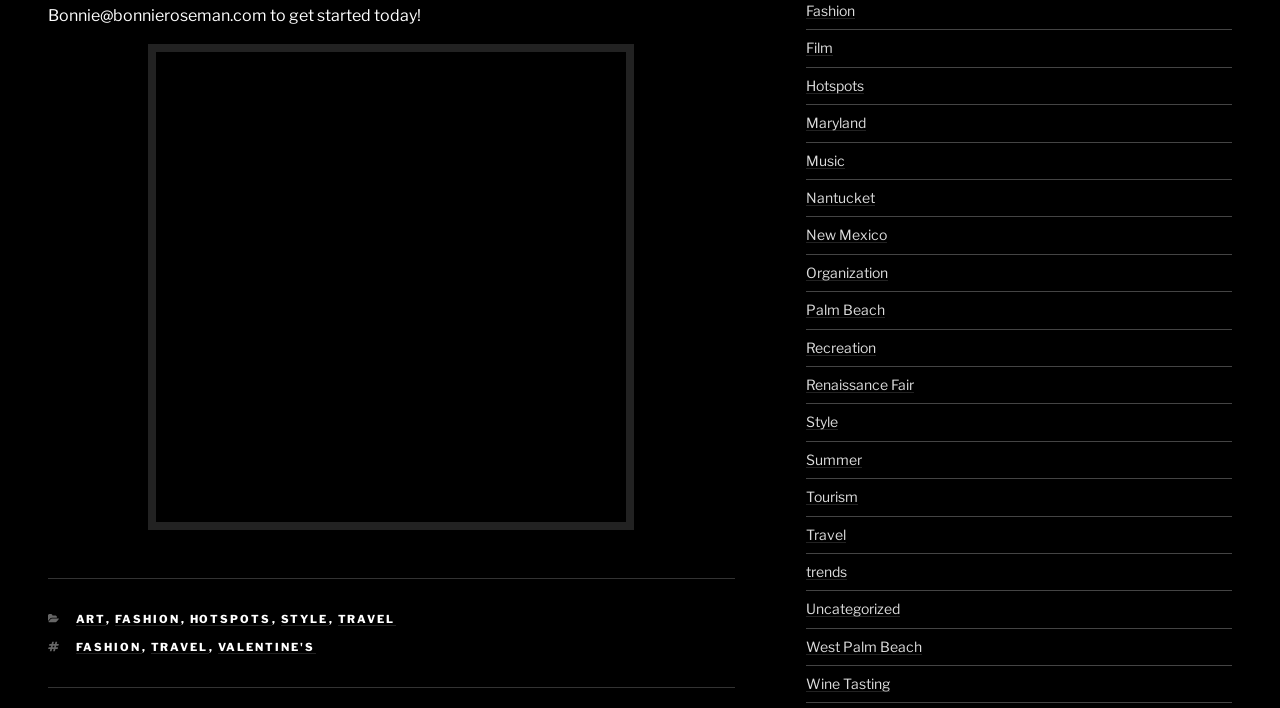Use a single word or phrase to answer the question:
What is the name of the image at the top?

Valentino Red